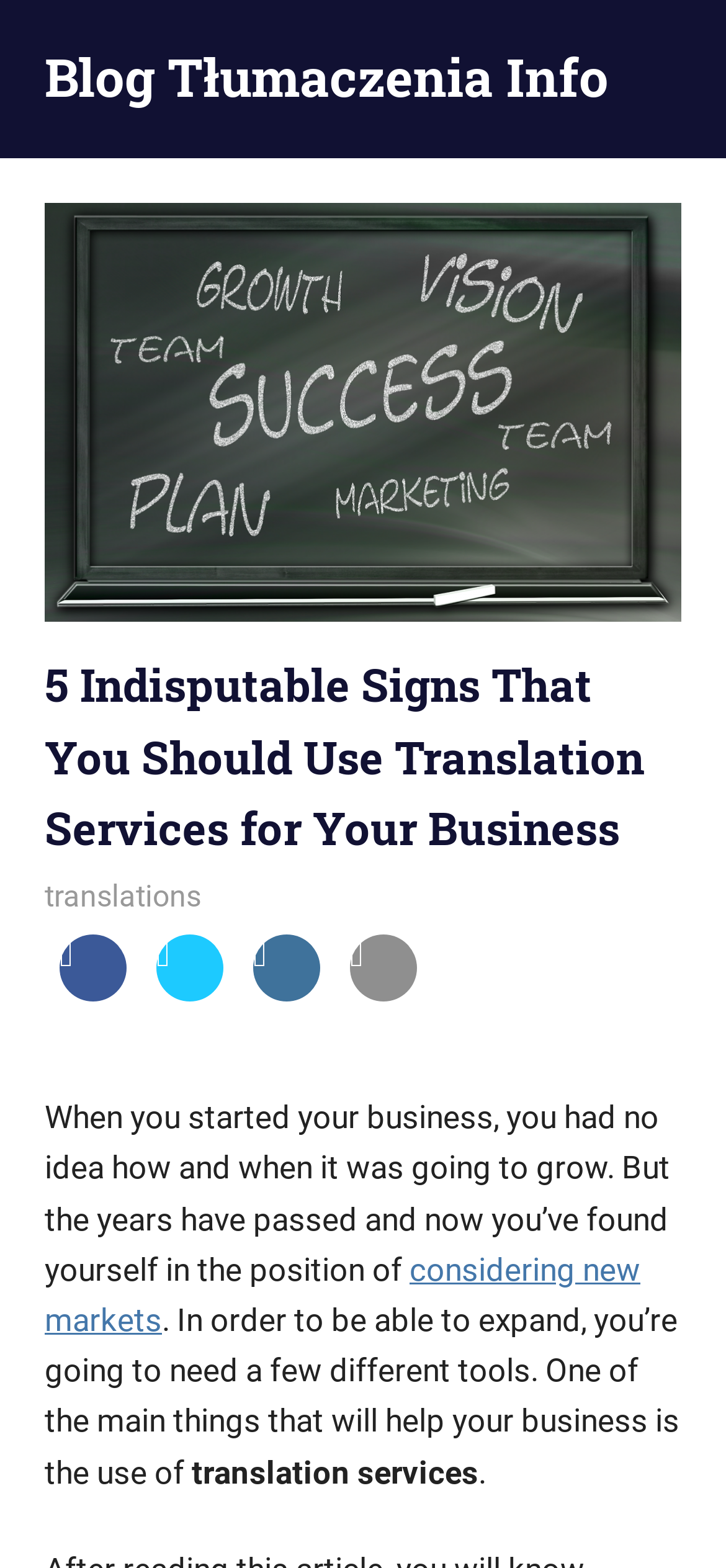What is the author's name of the blog post?
Refer to the image and give a detailed answer to the question.

The author's name is mentioned in the link 'Michal Wiewior' which is located below the heading and above the text. This suggests that Michal Wiewior is the author of the blog post.